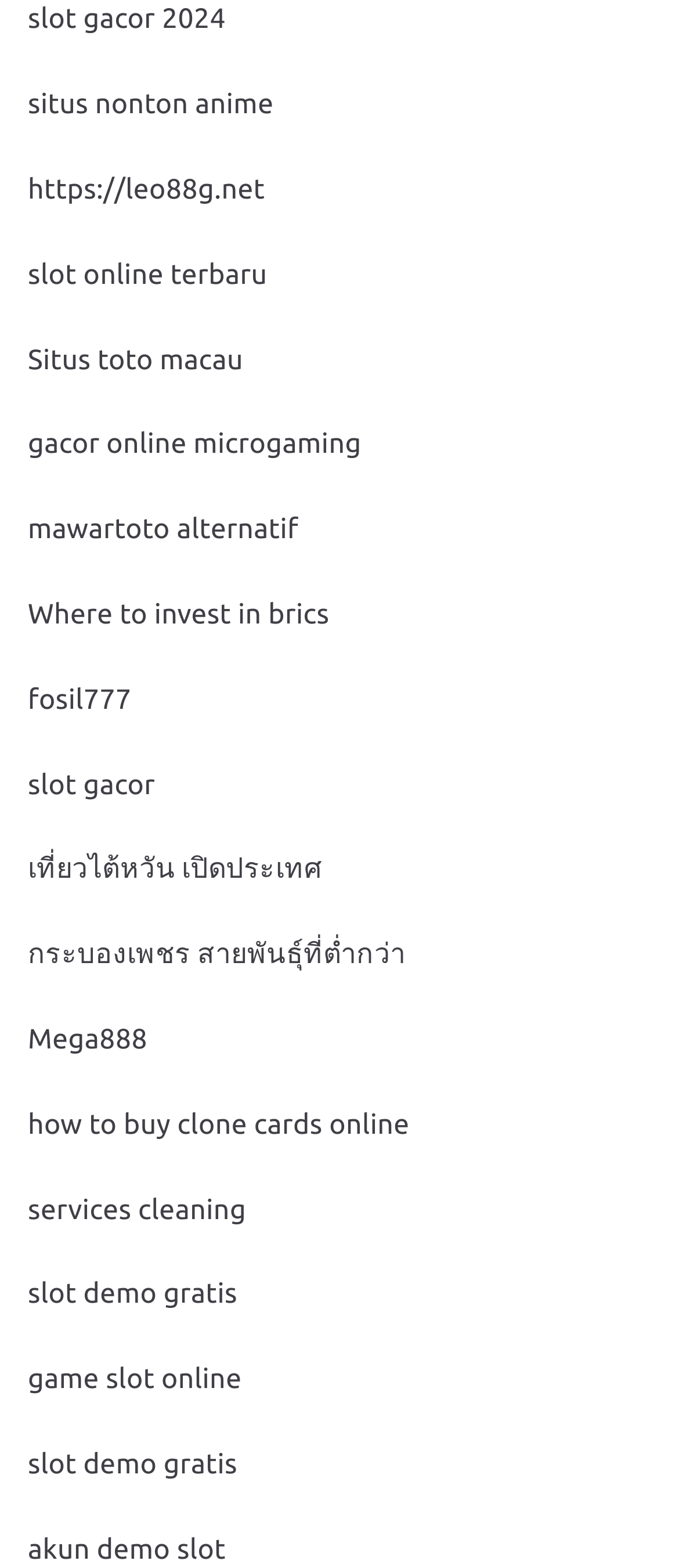Please find the bounding box coordinates of the section that needs to be clicked to achieve this instruction: "access slot online terbaru".

[0.041, 0.165, 0.394, 0.185]